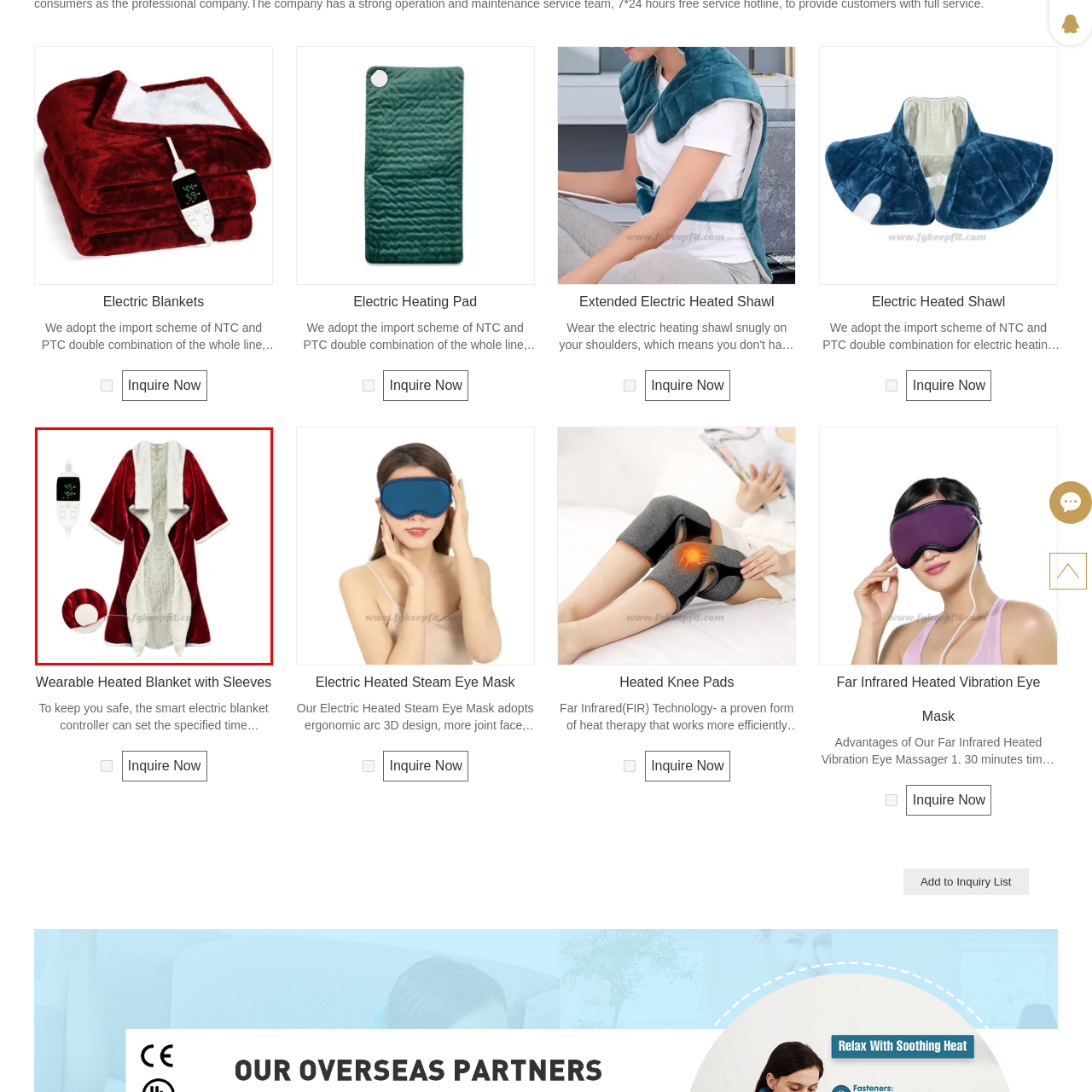What is the purpose of the multi-function controller?
View the image highlighted by the red bounding box and provide your answer in a single word or a brief phrase.

To set temperature and timer